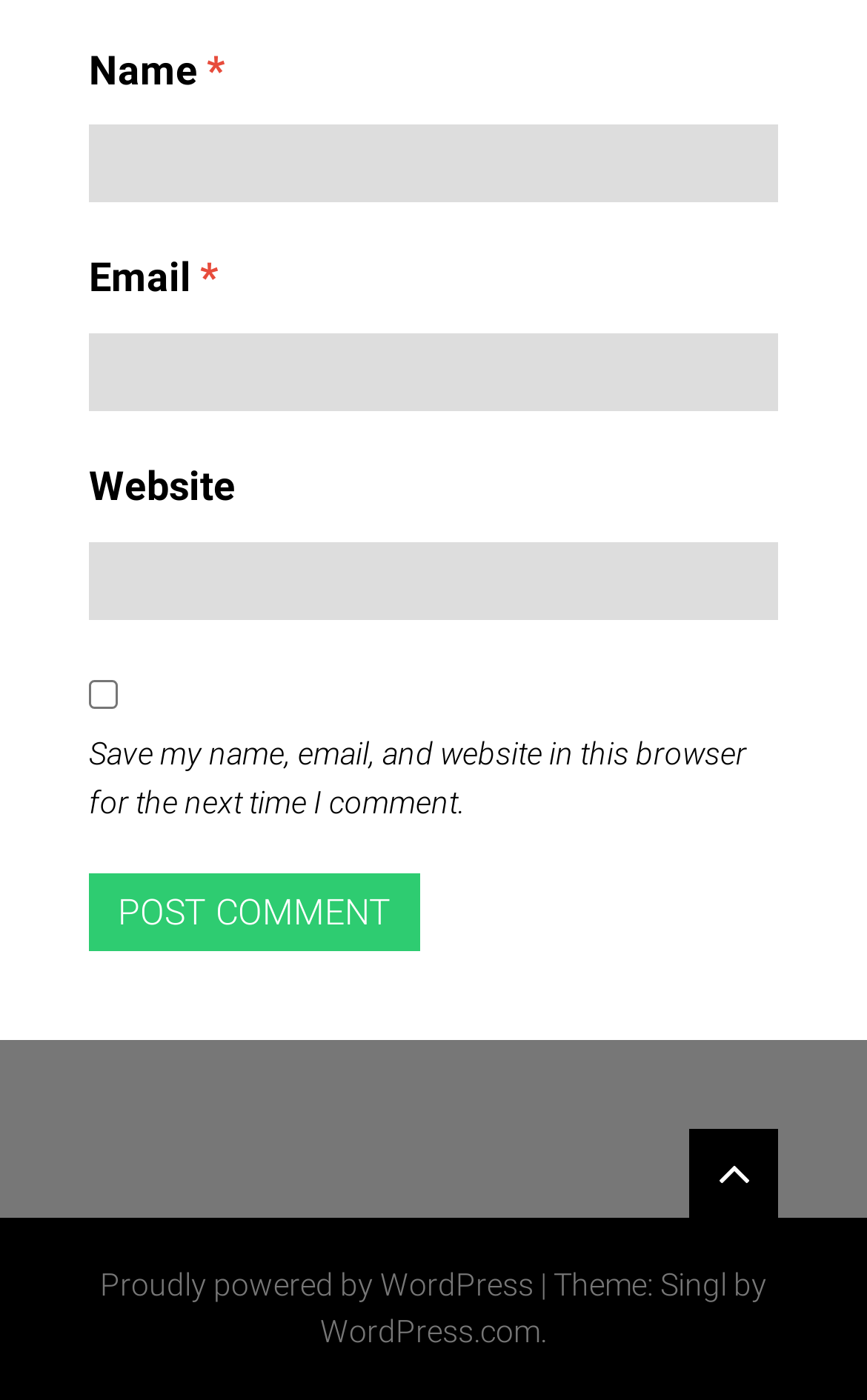Find the bounding box of the element with the following description: "name="submit" value="Post Comment"". The coordinates must be four float numbers between 0 and 1, formatted as [left, top, right, bottom].

[0.103, 0.623, 0.485, 0.679]